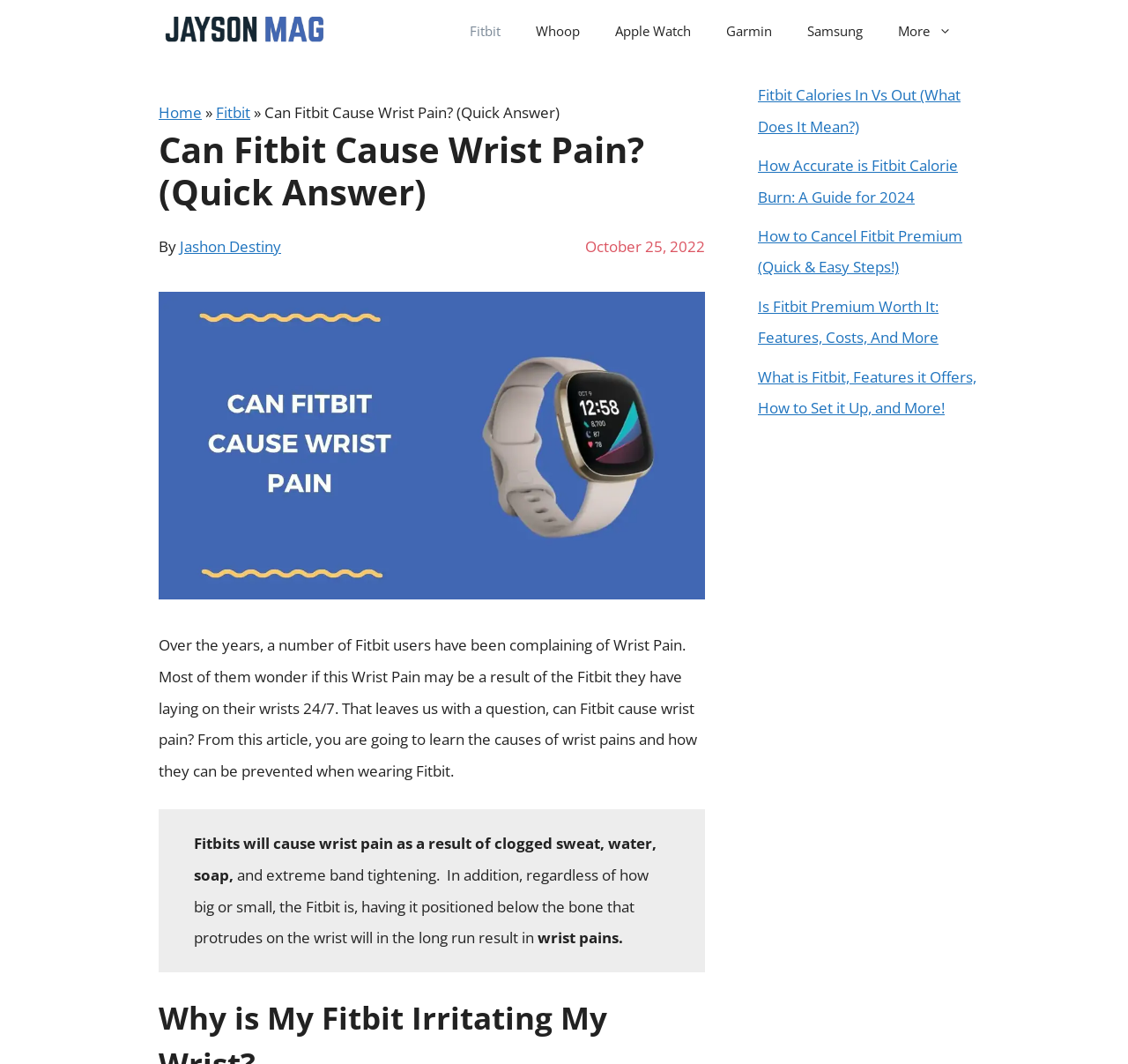Identify the bounding box for the UI element described as: "Full Version". Ensure the coordinates are four float numbers between 0 and 1, formatted as [left, top, right, bottom].

None